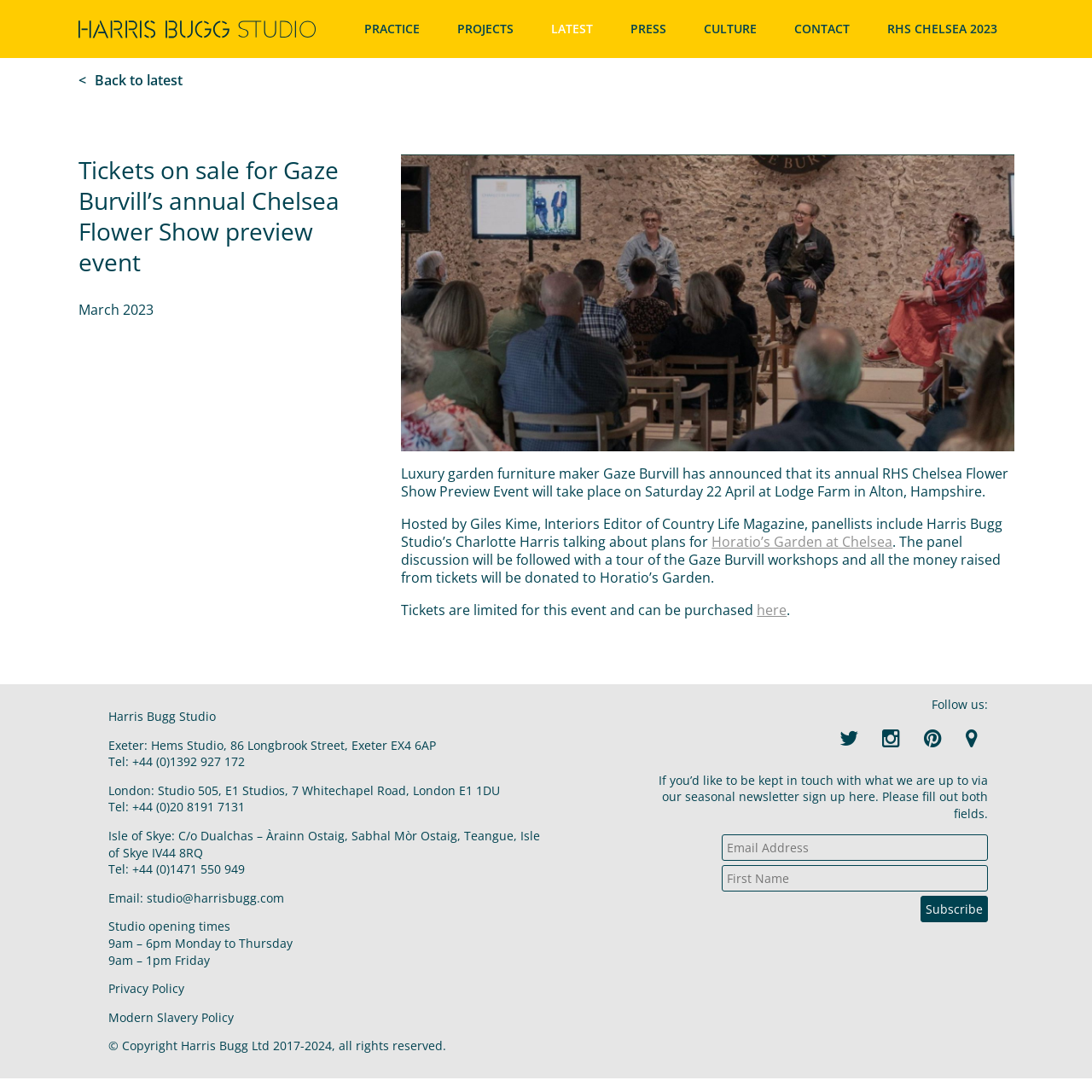Can you provide the bounding box coordinates for the element that should be clicked to implement the instruction: "Click the 'PRACTICE' link"?

[0.318, 0.009, 0.4, 0.044]